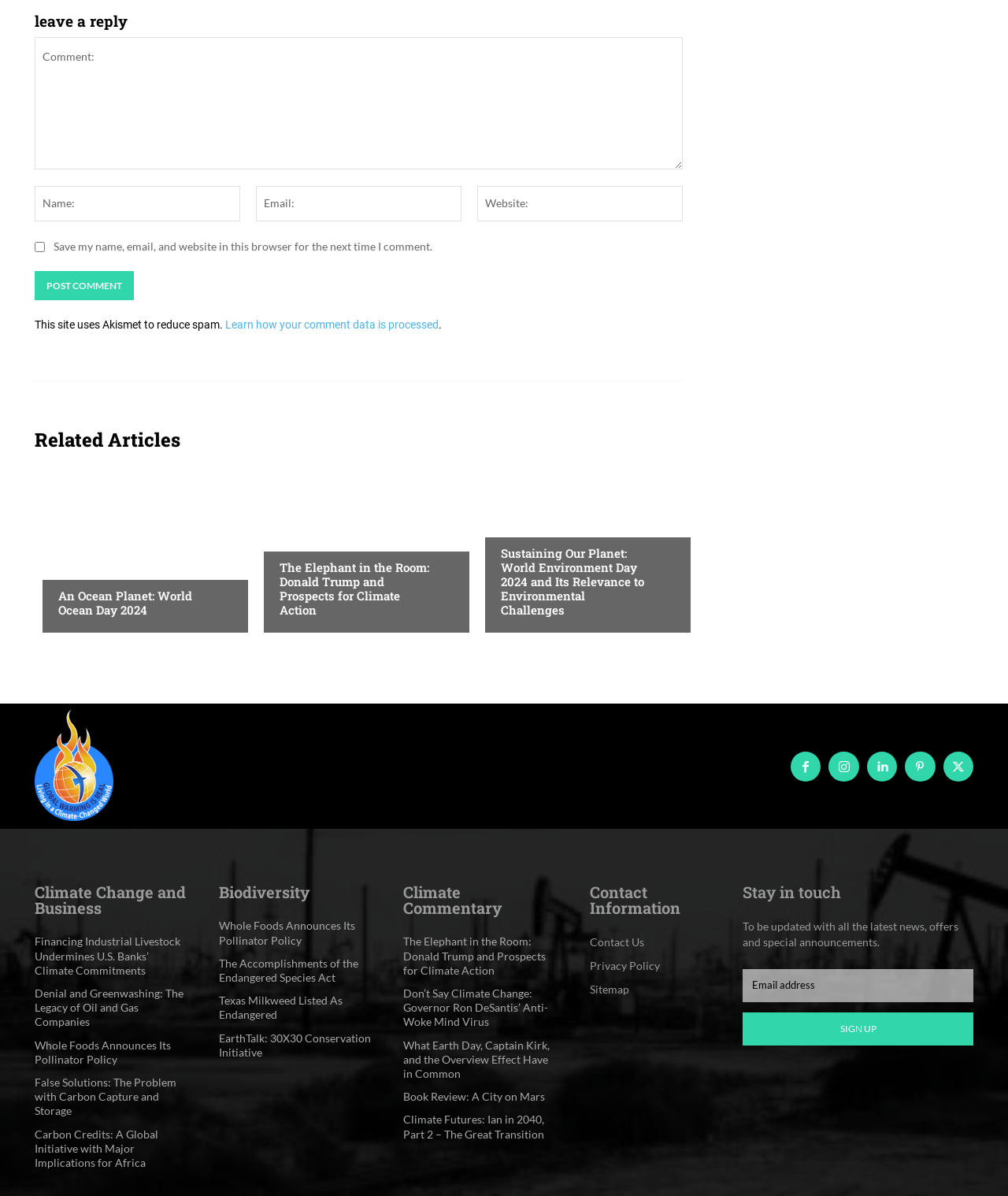What is the function of the 'Post Comment' button?
Based on the visual, give a brief answer using one word or a short phrase.

Submit comment